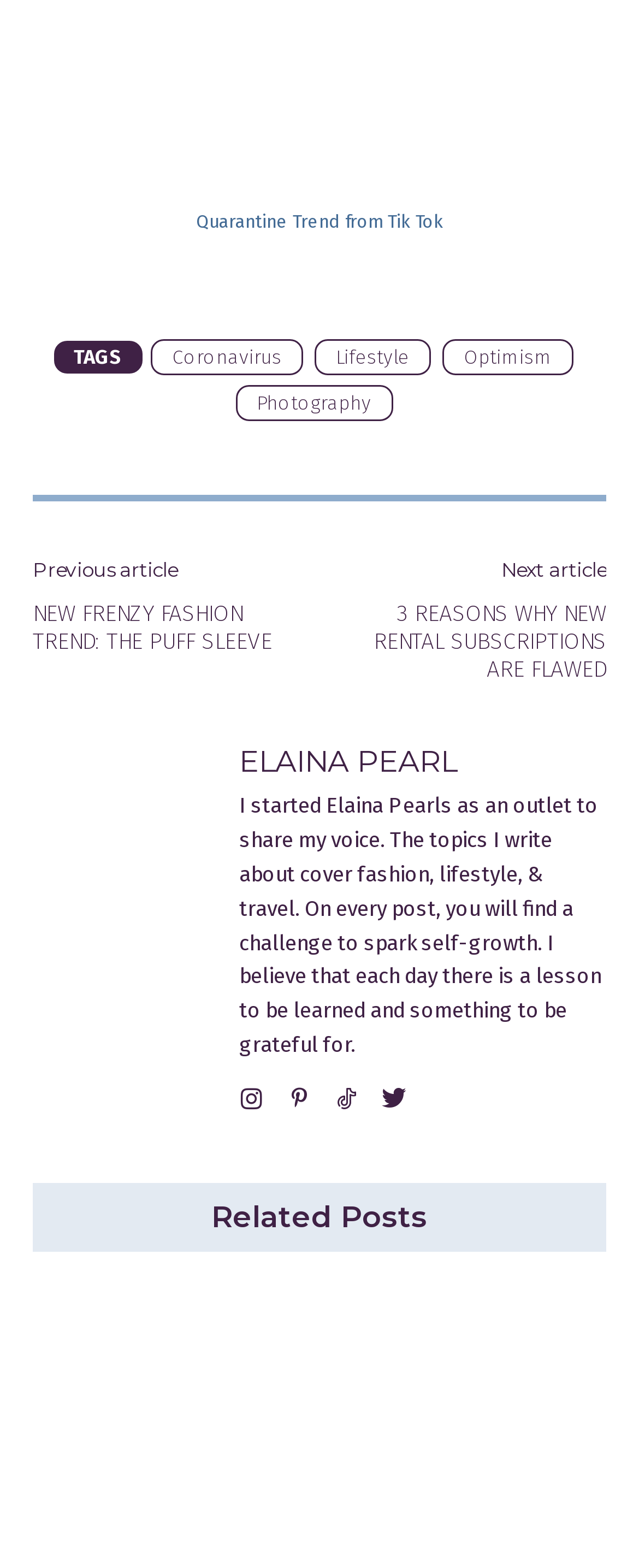Please look at the image and answer the question with a detailed explanation: How many links are there under 'Related Posts'?

Under the heading 'Related Posts', there are two links: 'Growth Challenges: This Is Q1 2023' and 'Easy Guide to A Less Painful Hosting Experience'. These links are directly under the 'Related Posts' heading and are not part of any other section.